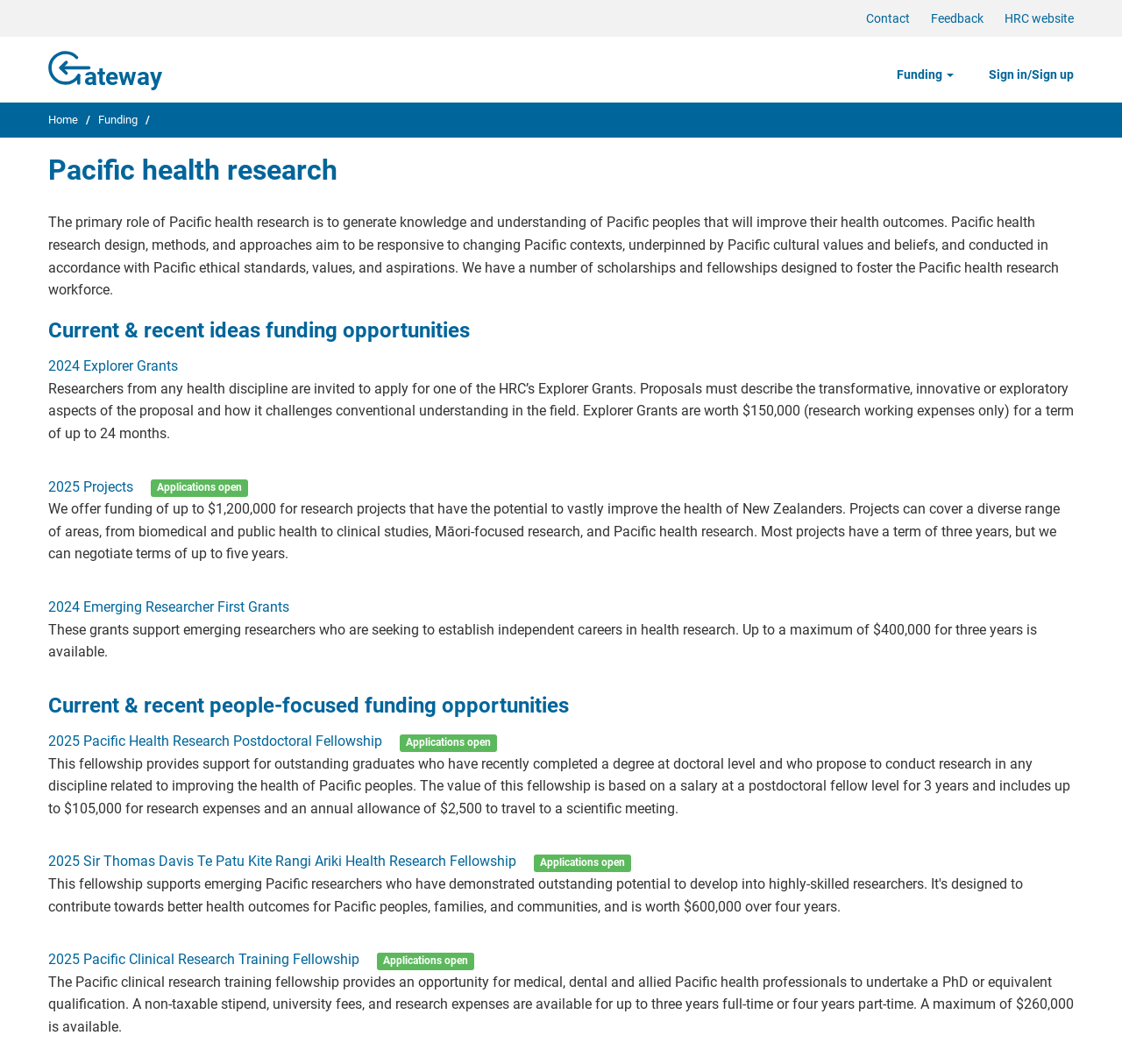Please answer the following question as detailed as possible based on the image: 
What is the value of the Pacific Health Research Postdoctoral Fellowship?

According to the webpage, the Pacific Health Research Postdoctoral Fellowship provides support for outstanding graduates who have recently completed a degree at doctoral level and who propose to conduct research in any discipline related to improving the health of Pacific peoples, with a value based on a salary at a postdoctoral fellow level for 3 years and includes up to $105,000 for research expenses and an annual allowance of $2,500 to travel to a scientific meeting, as stated in the StaticText element with bounding box coordinates [0.043, 0.71, 0.954, 0.768].